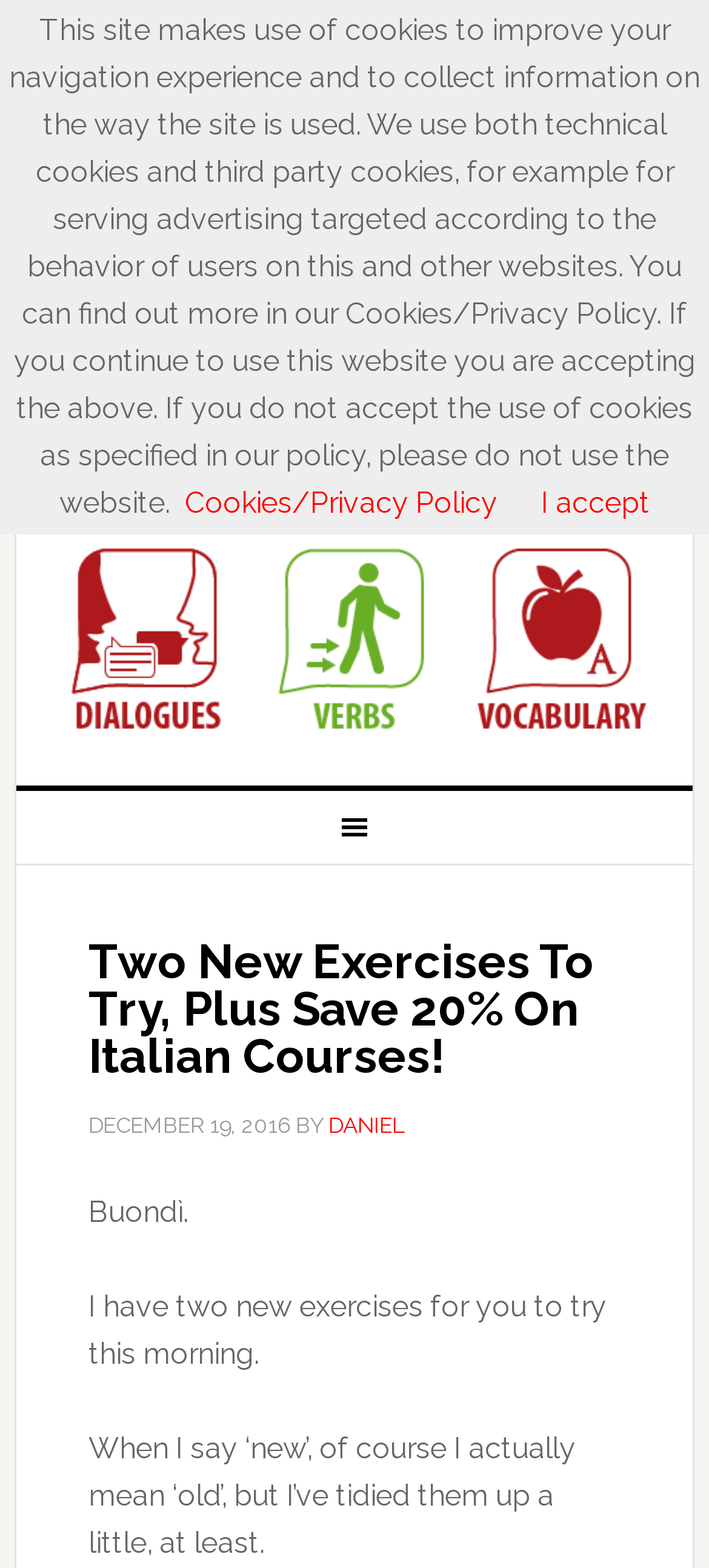Reply to the question below using a single word or brief phrase:
What is the first sentence of the article?

Buondì.